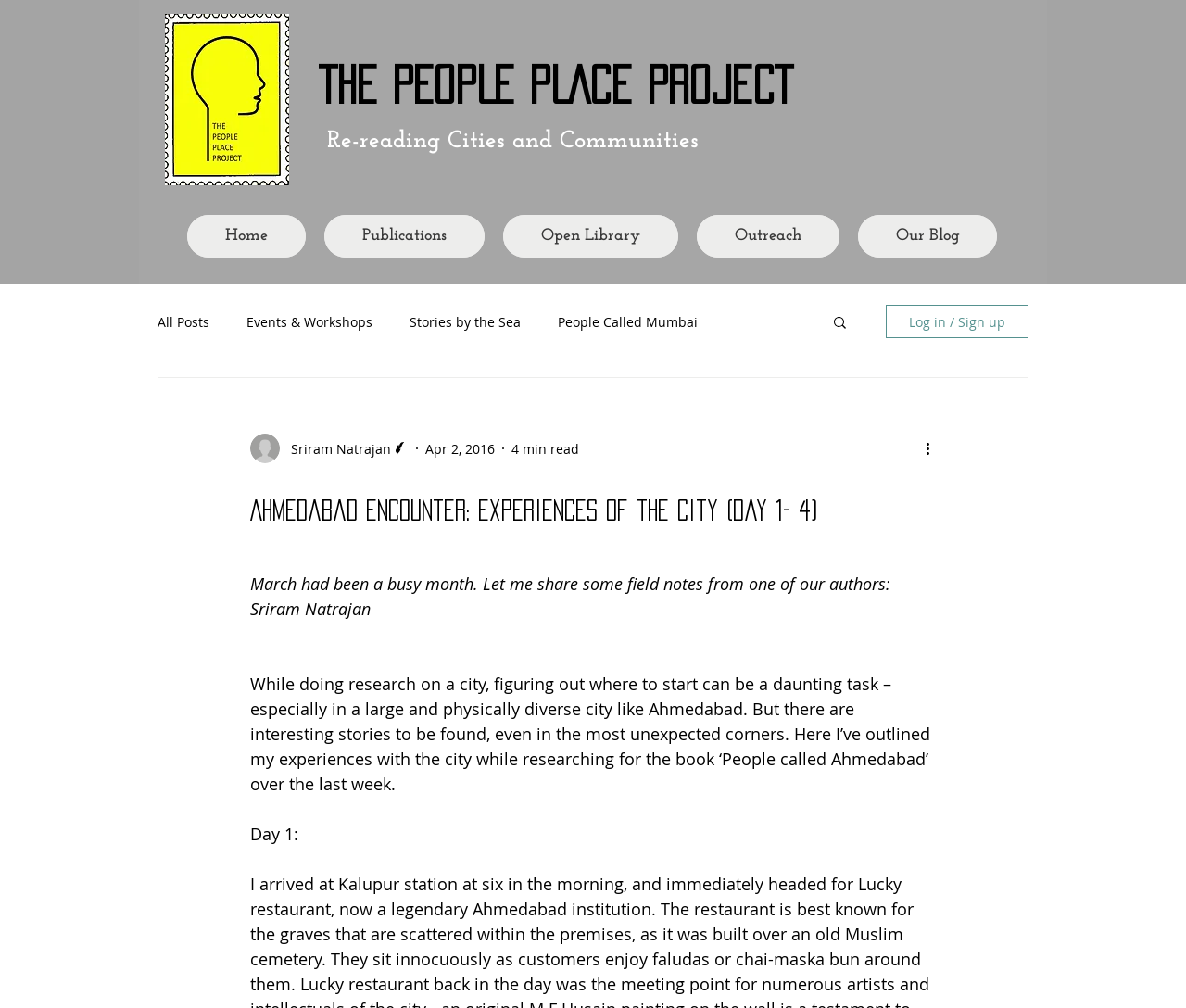For the given element description Re-reading Cities and Communities, determine the bounding box coordinates of the UI element. The coordinates should follow the format (top-left x, top-left y, bottom-right x, bottom-right y) and be within the range of 0 to 1.

[0.276, 0.12, 0.589, 0.153]